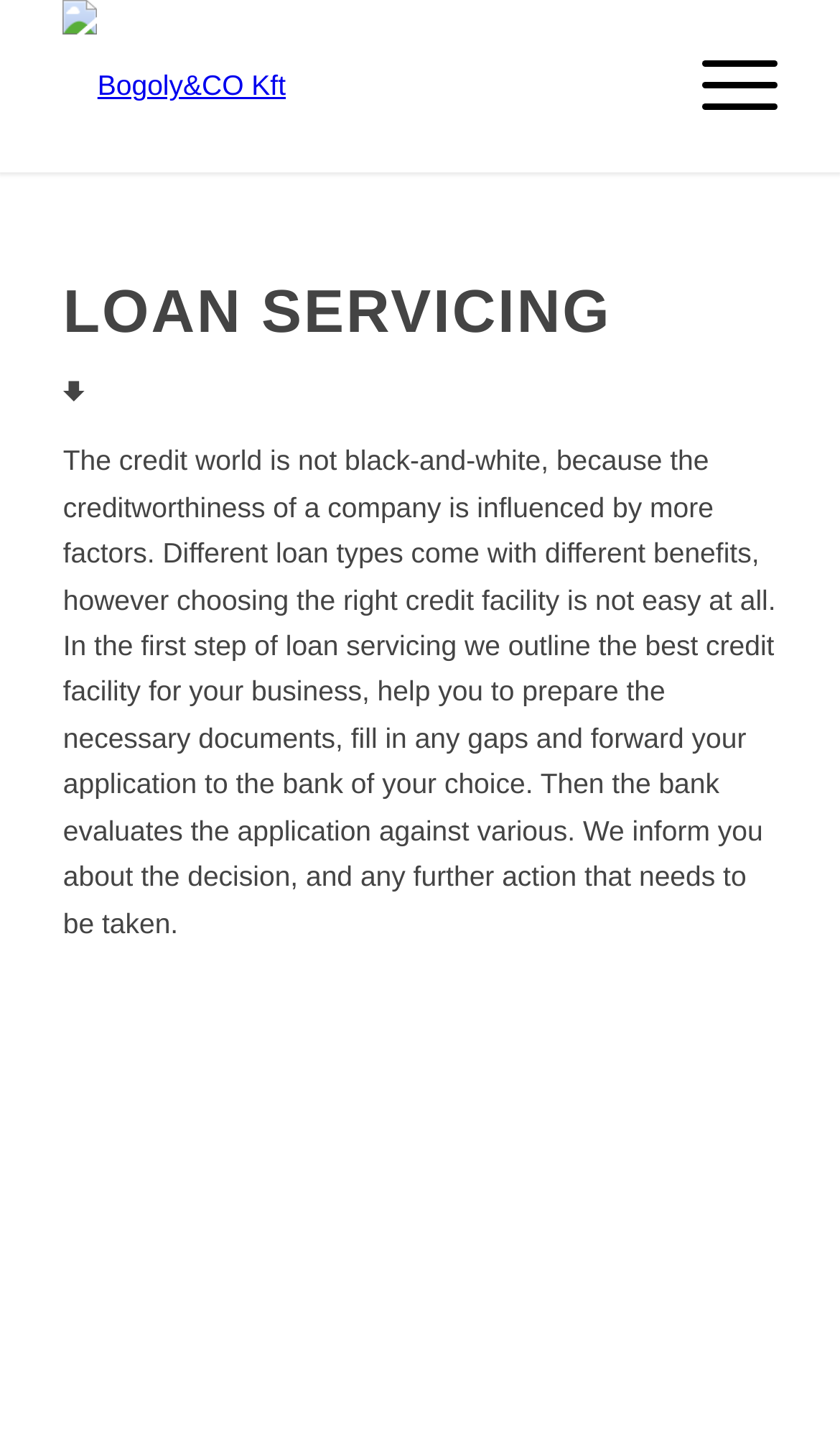Write a detailed summary of the webpage.

The webpage is about loan servicing provided by Bogoly&CO Kft. At the top left, there is a logo of Bogoly&CO Kft, which is an image linked to the company's name. Next to the logo, there is a "Menu" link at the top right corner. 

Below the logo and menu, there is a main section that occupies most of the page. In this section, there is a prominent heading "LOAN SERVICING" at the top. 

Under the heading, there is a paragraph of text that explains the loan servicing process. The text describes how the company helps businesses choose the right credit facility, prepares necessary documents, and forwards the application to the chosen bank. The bank then evaluates the application, and the company informs the business about the decision and any further actions needed.